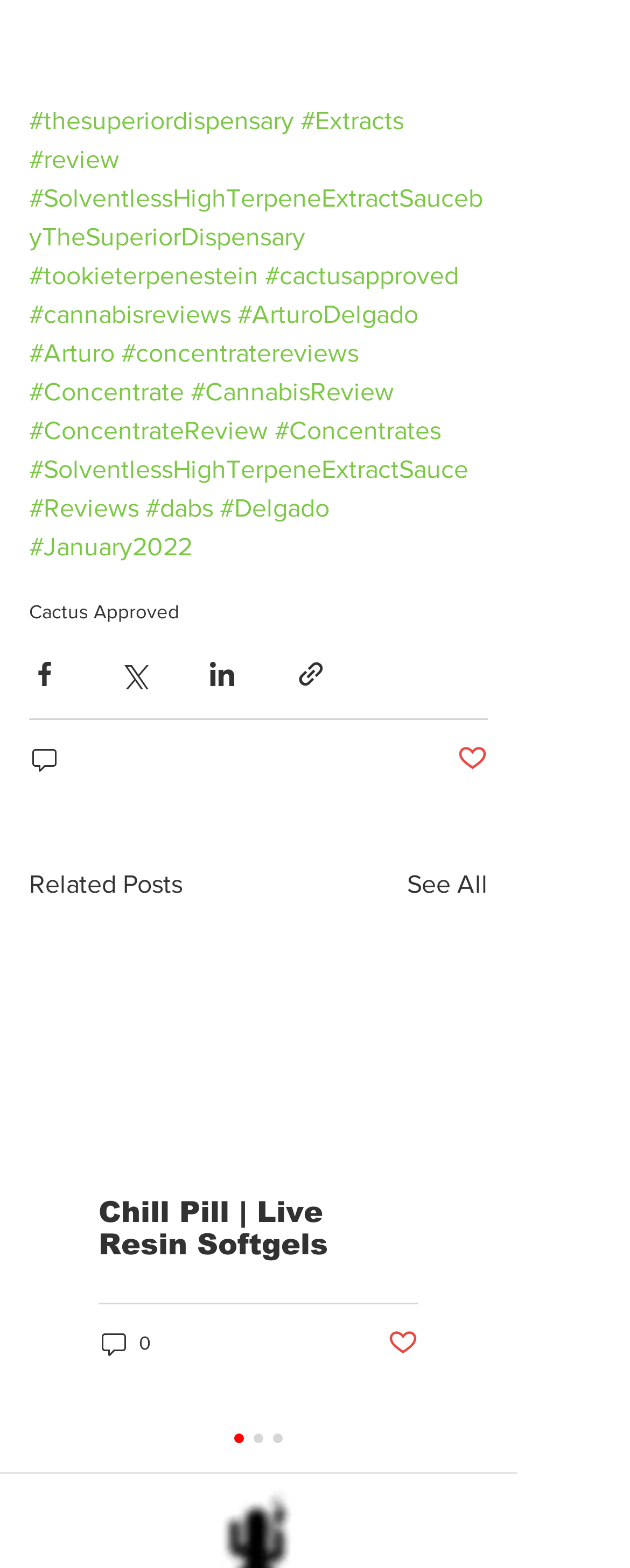Show the bounding box coordinates of the element that should be clicked to complete the task: "Click on the link to Solventless High Terpene Extract Sauce".

[0.046, 0.117, 0.767, 0.16]